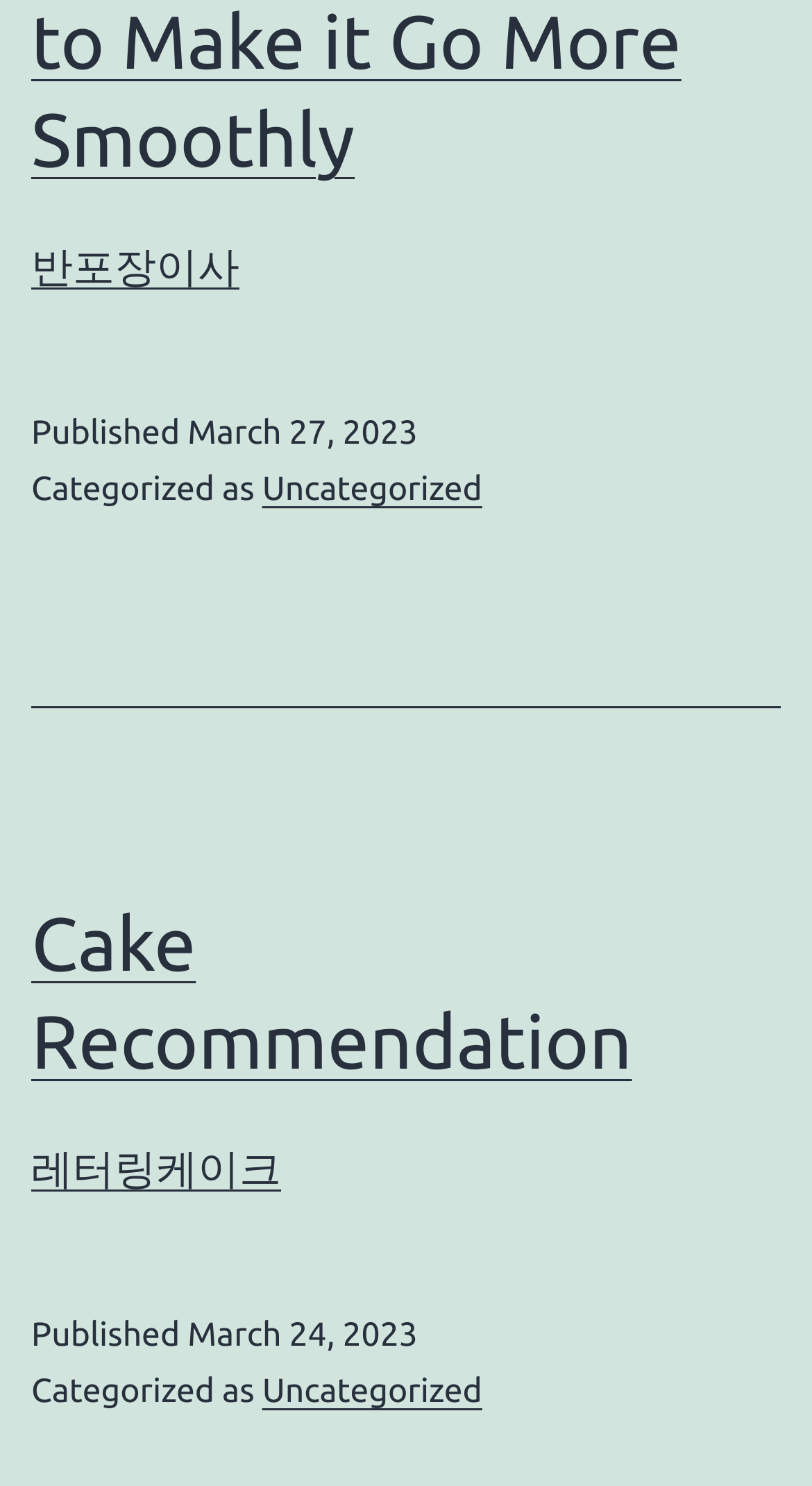Provide the bounding box coordinates of the HTML element described by the text: "Uncategorized".

[0.323, 0.317, 0.594, 0.342]